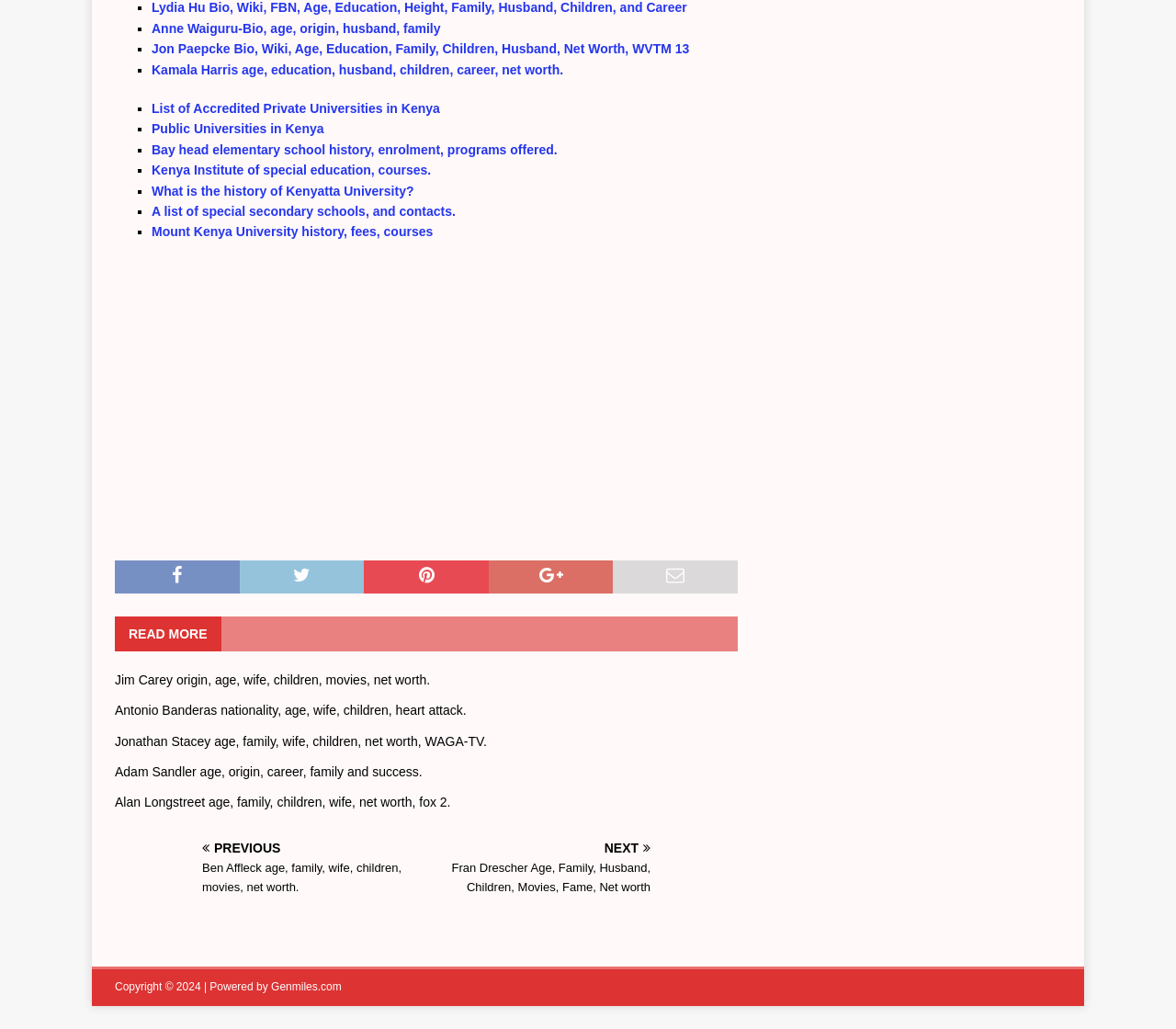Locate the bounding box coordinates of the region to be clicked to comply with the following instruction: "Explore Mount Kenya University's history and courses". The coordinates must be four float numbers between 0 and 1, in the form [left, top, right, bottom].

[0.129, 0.218, 0.368, 0.232]